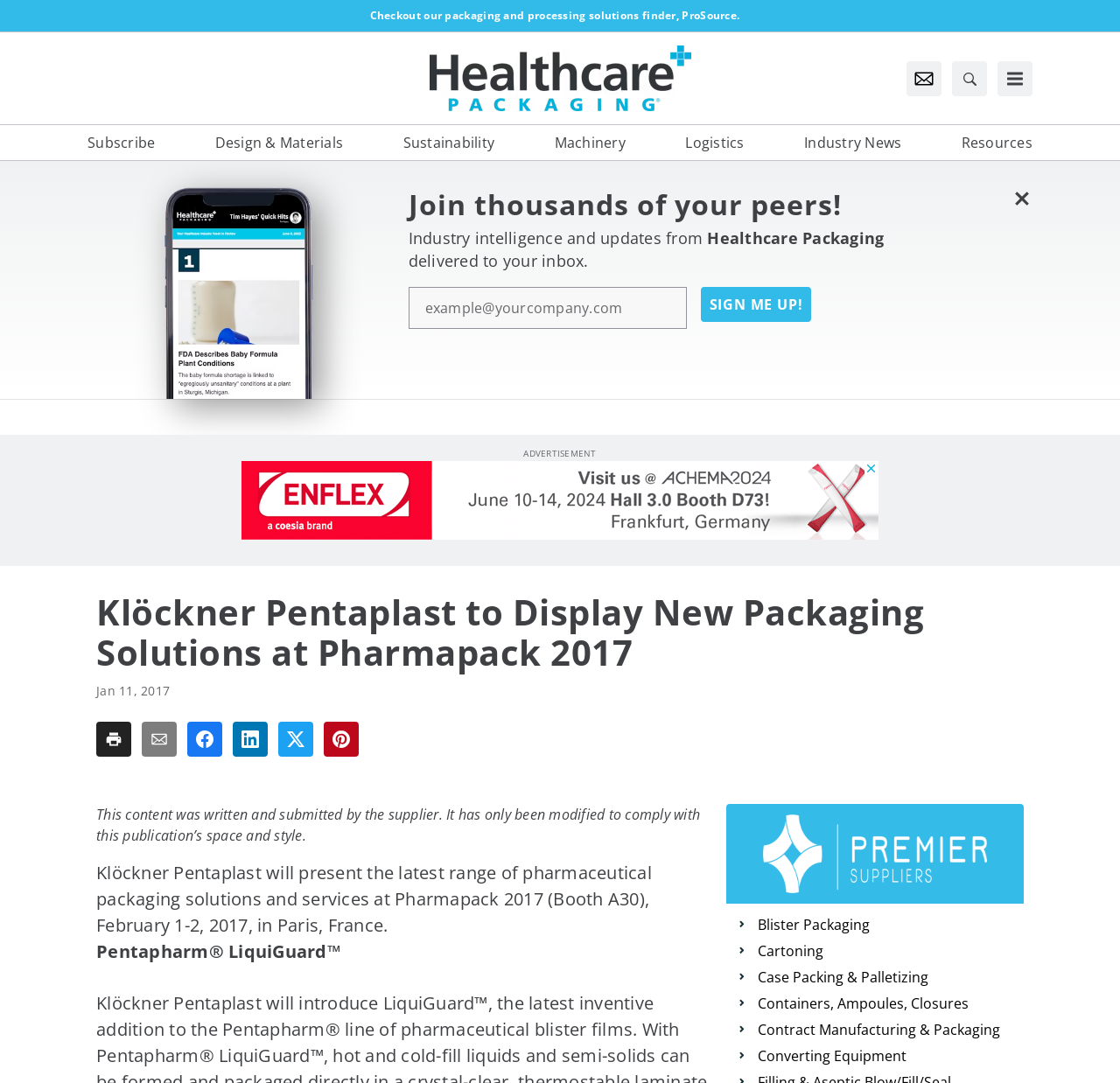Please determine and provide the text content of the webpage's heading.

Klöckner Pentaplast to Display New Packaging Solutions at Pharmapack 2017